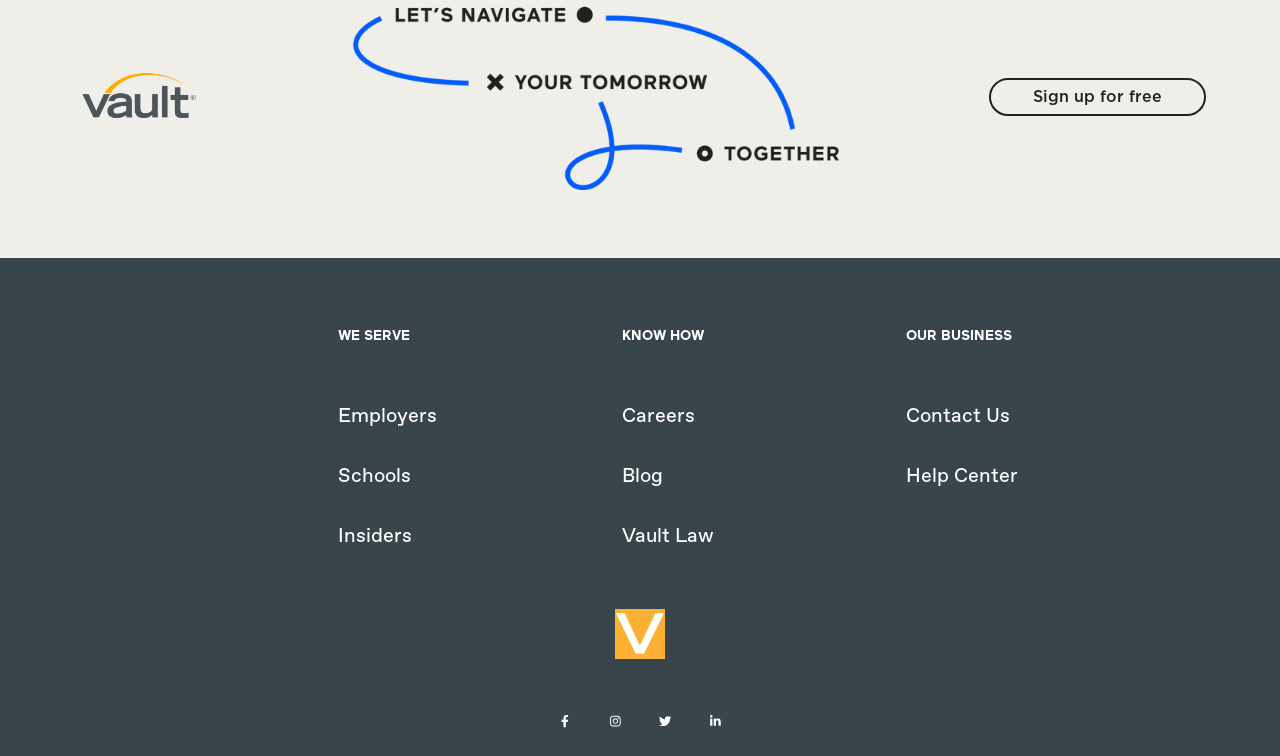Predict the bounding box of the UI element based on this description: "Sign up for free".

[0.772, 0.103, 0.942, 0.154]